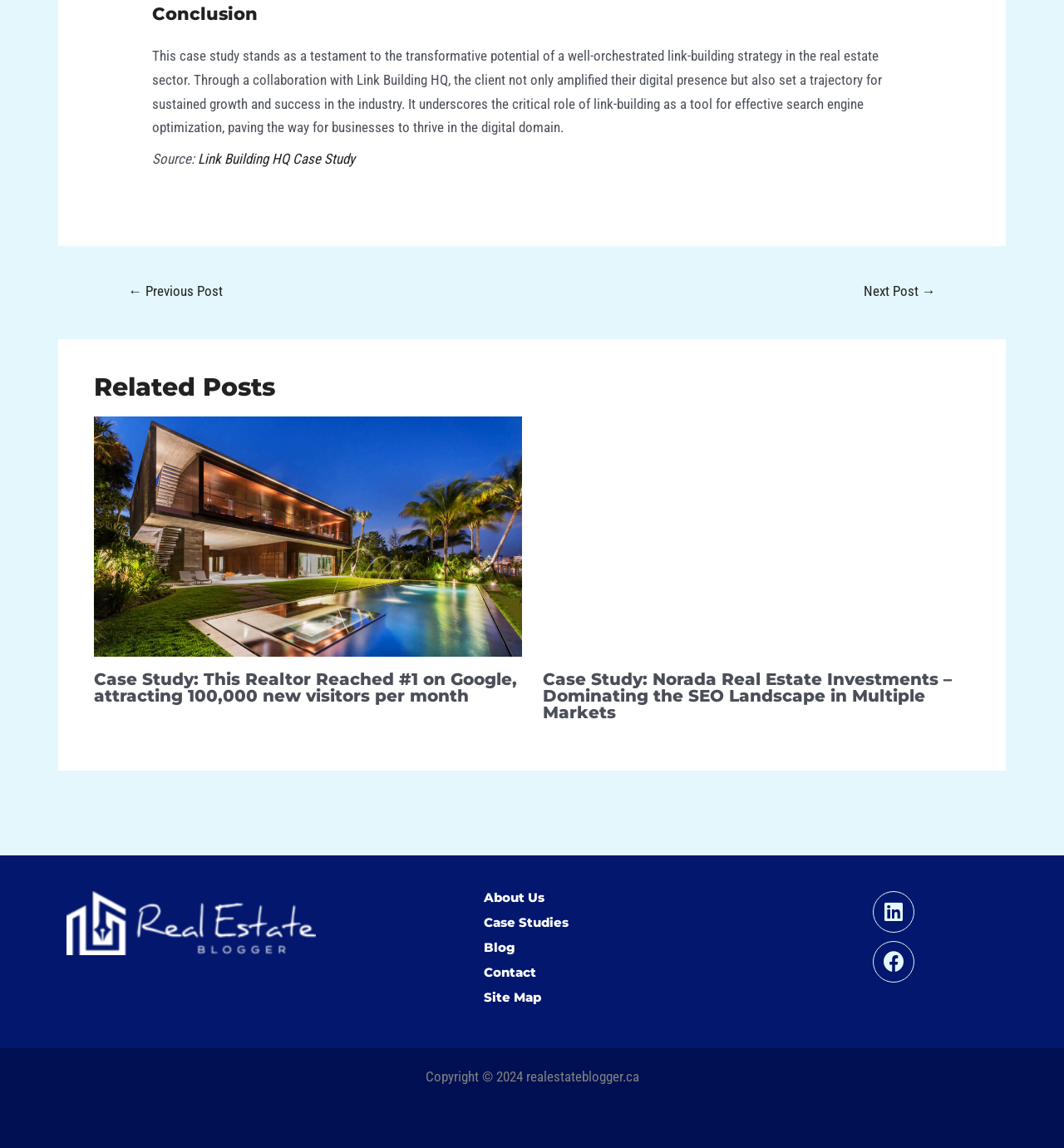Extract the bounding box coordinates for the described element: "Next Post →". The coordinates should be represented as four float numbers between 0 and 1: [left, top, right, bottom].

[0.792, 0.241, 0.899, 0.269]